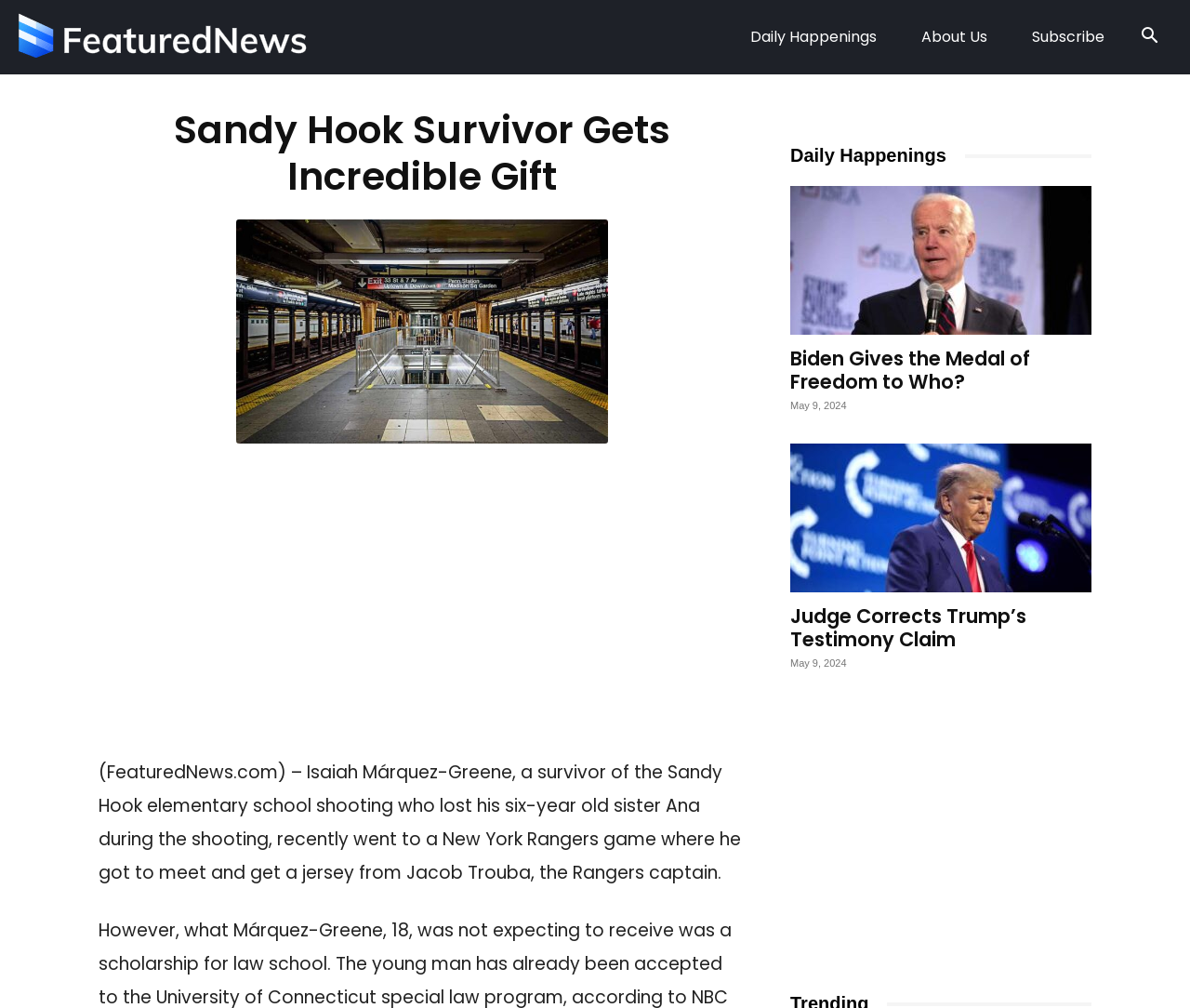Using the information from the screenshot, answer the following question thoroughly:
What is the name of the Sandy Hook survivor?

The article mentions that Isaiah Márquez-Greene, a survivor of the Sandy Hook elementary school shooting, recently went to a New York Rangers game where he got to meet and get a jersey from Jacob Trouba, the Rangers captain.